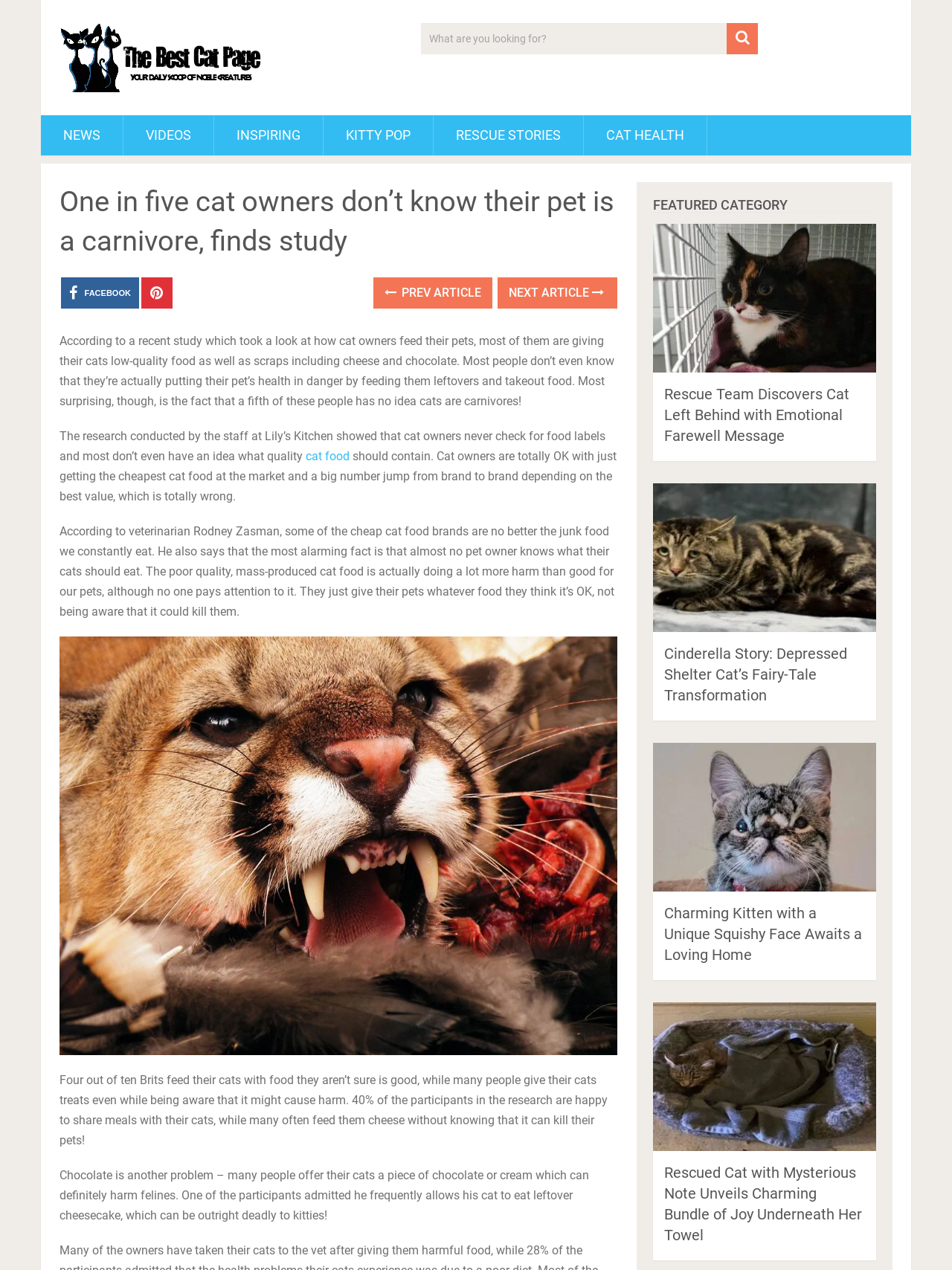Please answer the following question using a single word or phrase: 
What percentage of Brits feed their cats with food they aren’t sure is good?

40%